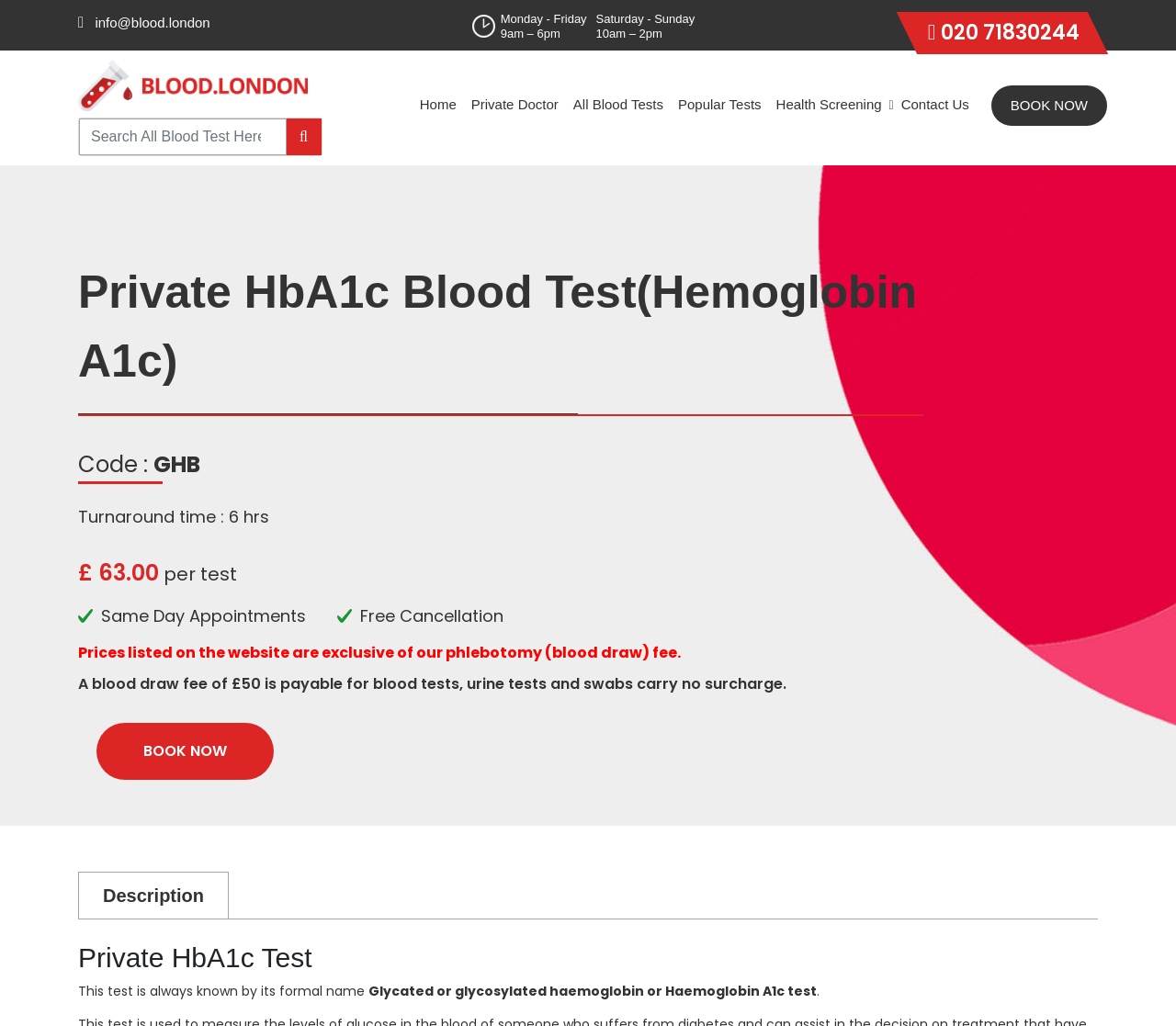Locate the bounding box coordinates of the element you need to click to accomplish the task described by this instruction: "Contact us".

[0.76, 0.07, 0.83, 0.136]